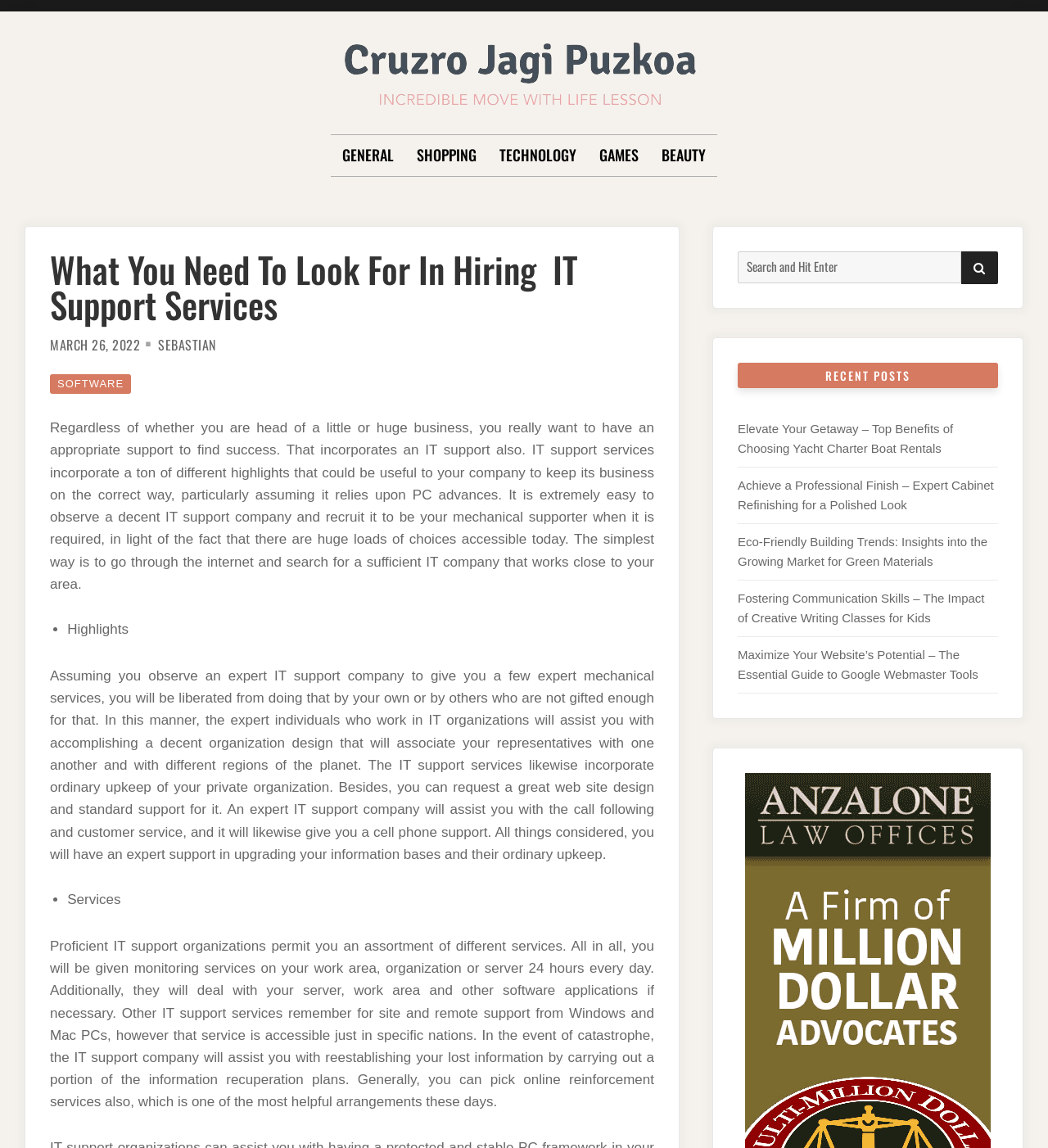Pinpoint the bounding box coordinates of the clickable area necessary to execute the following instruction: "Search for something". The coordinates should be given as four float numbers between 0 and 1, namely [left, top, right, bottom].

[0.704, 0.219, 0.952, 0.247]